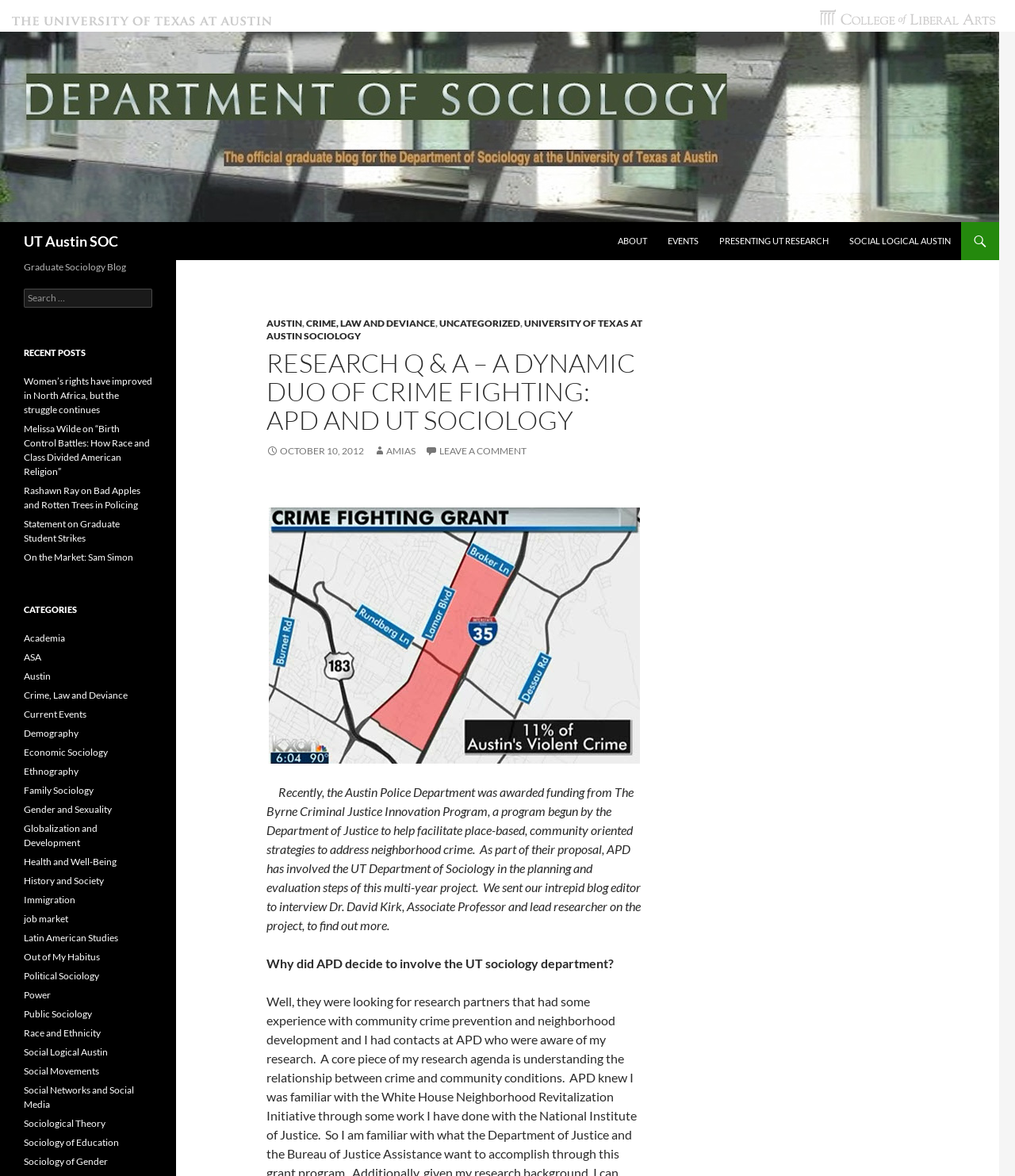Please find and provide the title of the webpage.

UT Austin SOC